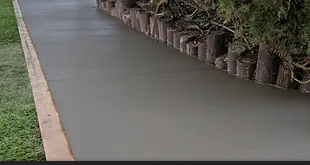Provide a short answer using a single word or phrase for the following question: 
What is visible on one side of the pathway?

Well-maintained lawn